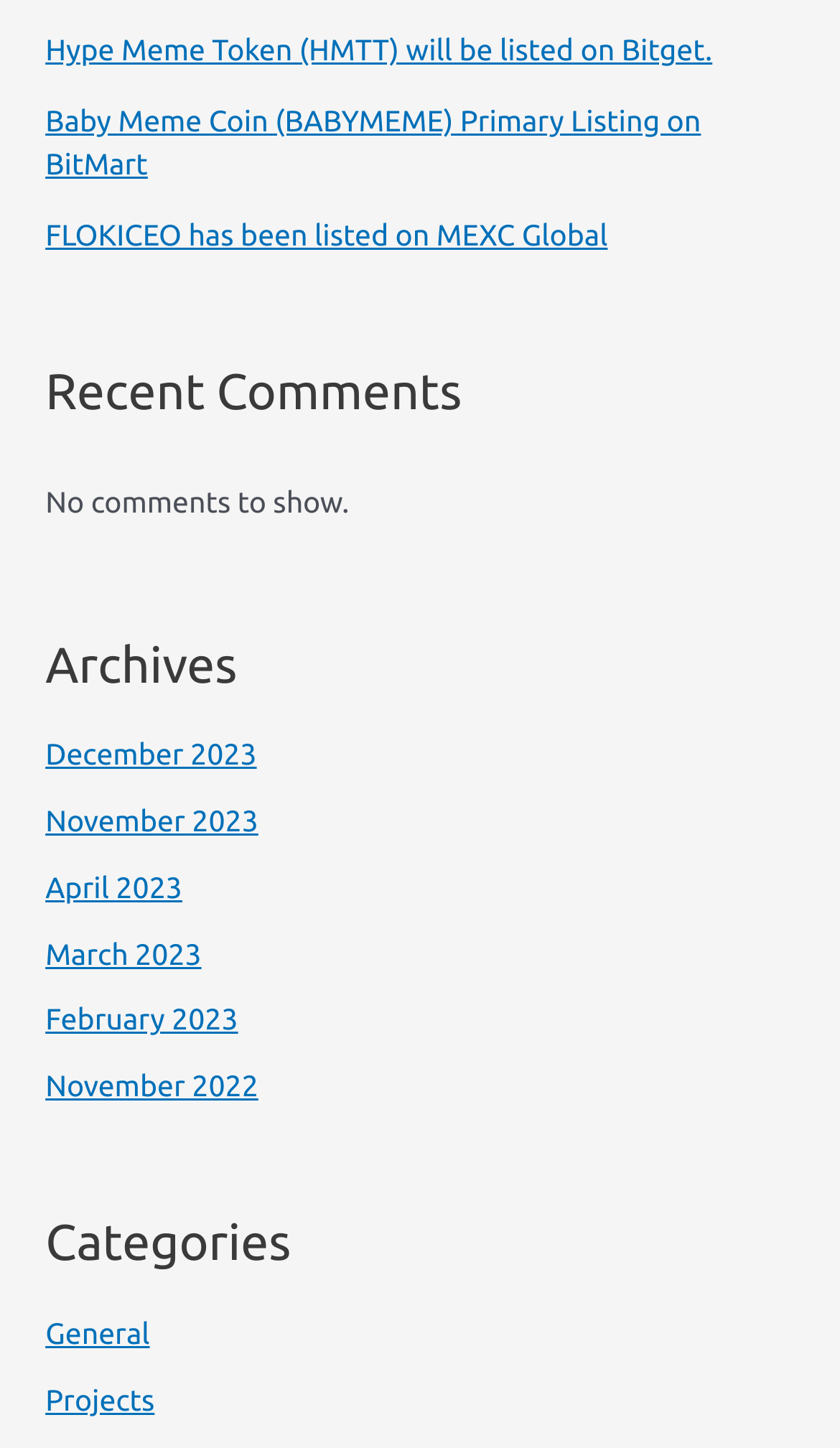Determine the bounding box coordinates for the UI element with the following description: "February 2023". The coordinates should be four float numbers between 0 and 1, represented as [left, top, right, bottom].

[0.054, 0.692, 0.283, 0.716]